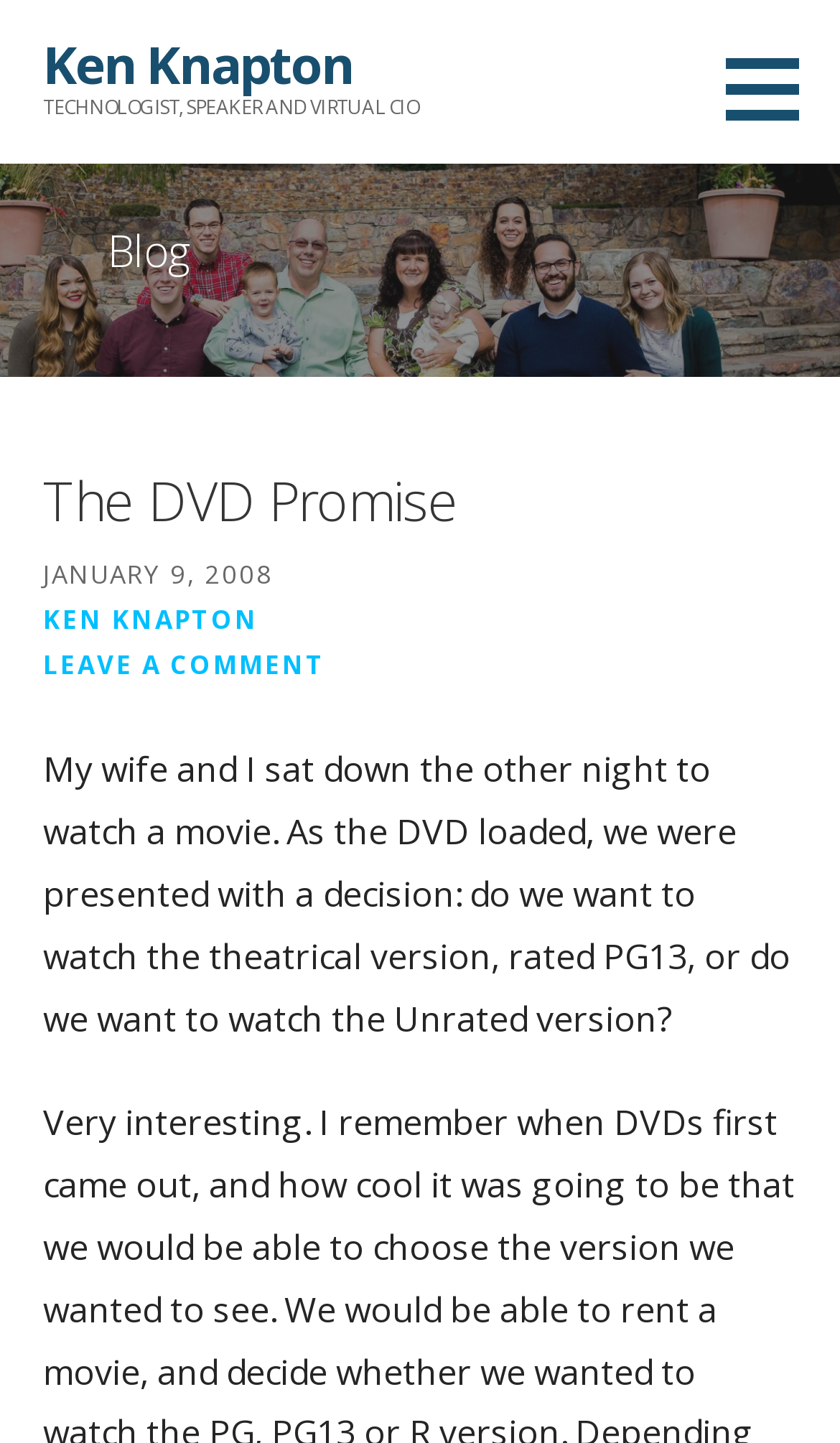Examine the image carefully and respond to the question with a detailed answer: 
What is the topic of the blog post?

By reading the static text element within the blog post, I understood that the topic is about watching a movie, specifically the decision to watch the theatrical or unrated version of a DVD.